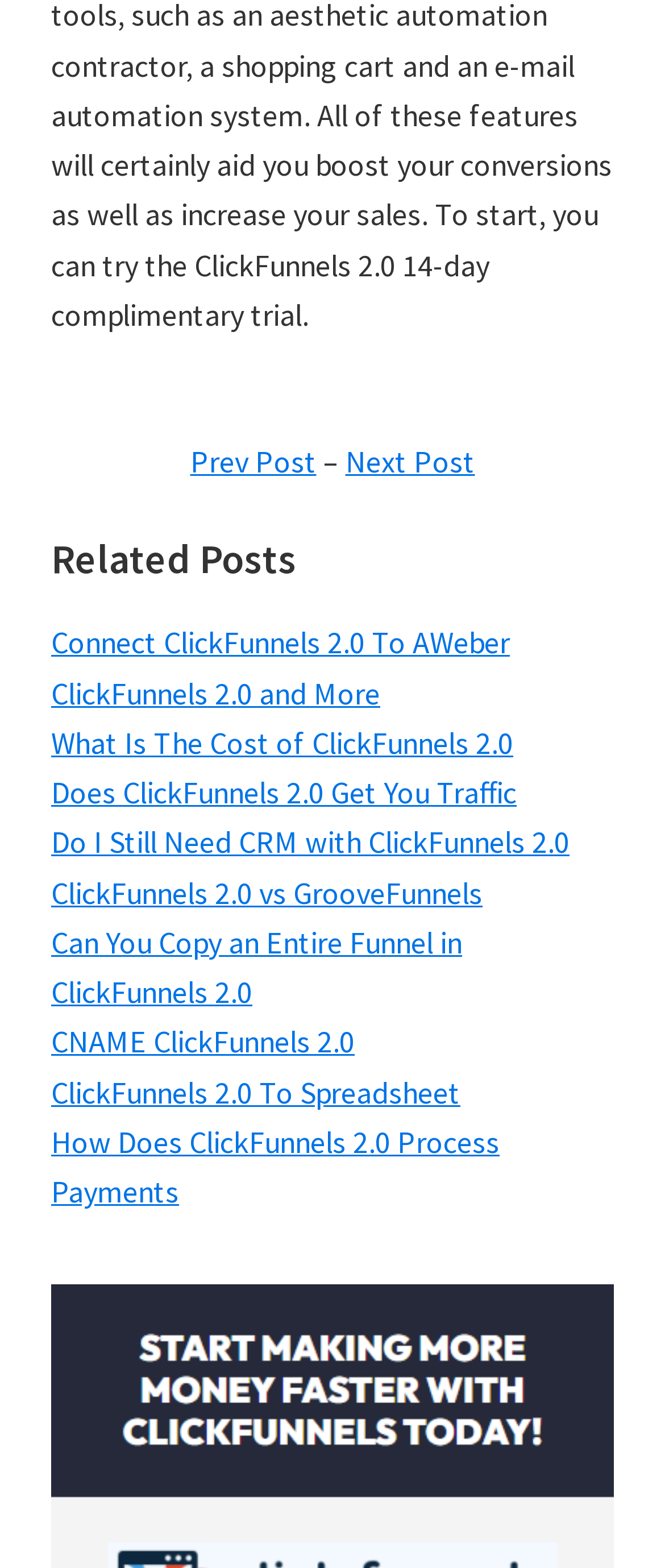Identify the bounding box coordinates of the element to click to follow this instruction: 'Read 'ClickFunnels 2.0 vs GrooveFunnels''. Ensure the coordinates are four float values between 0 and 1, provided as [left, top, right, bottom].

[0.077, 0.557, 0.726, 0.582]